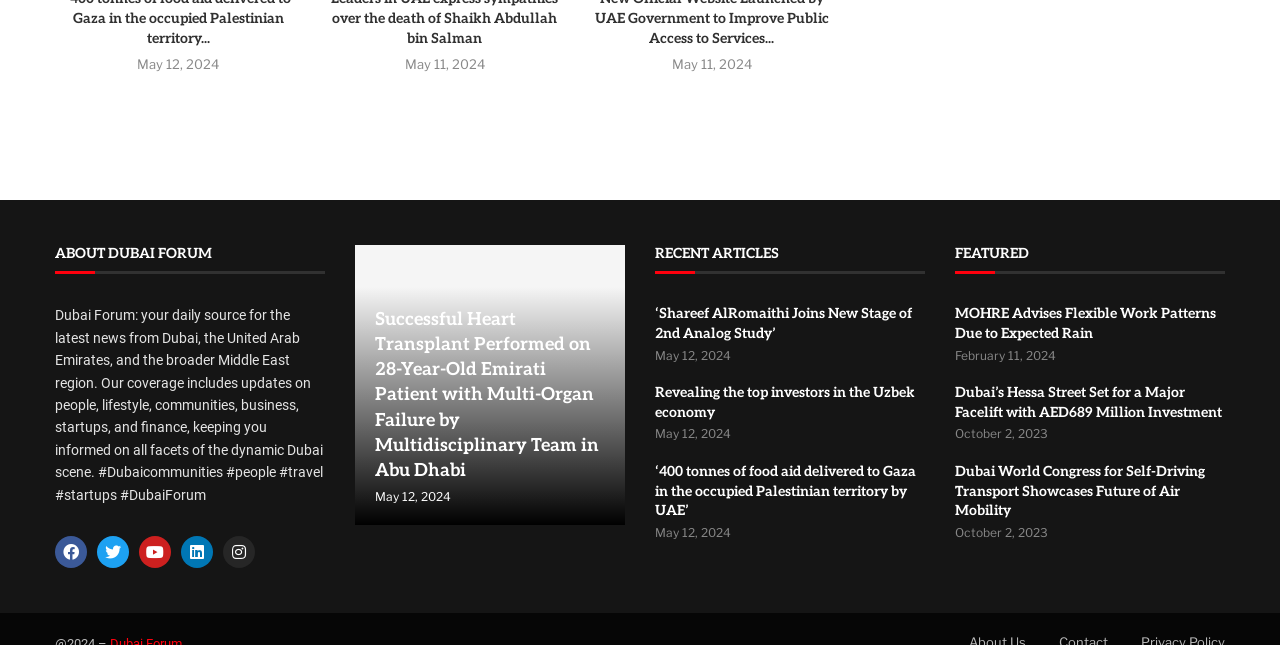Find the bounding box coordinates of the element you need to click on to perform this action: 'View the article about Shareef AlRomaithi'. The coordinates should be represented by four float values between 0 and 1, in the format [left, top, right, bottom].

[0.512, 0.474, 0.712, 0.53]